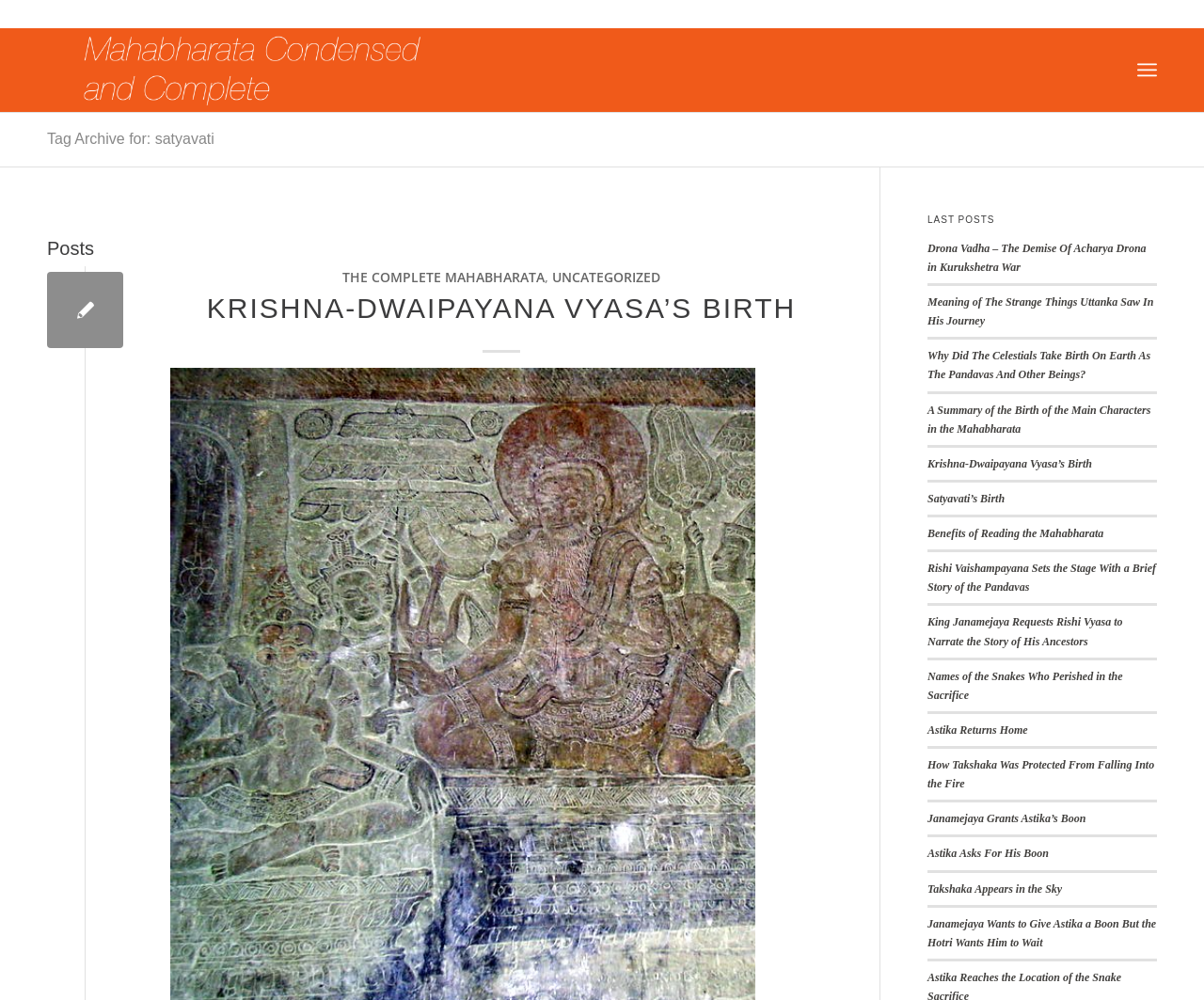Can you determine the bounding box coordinates of the area that needs to be clicked to fulfill the following instruction: "Explore the complete Mahabharata"?

[0.284, 0.269, 0.452, 0.286]